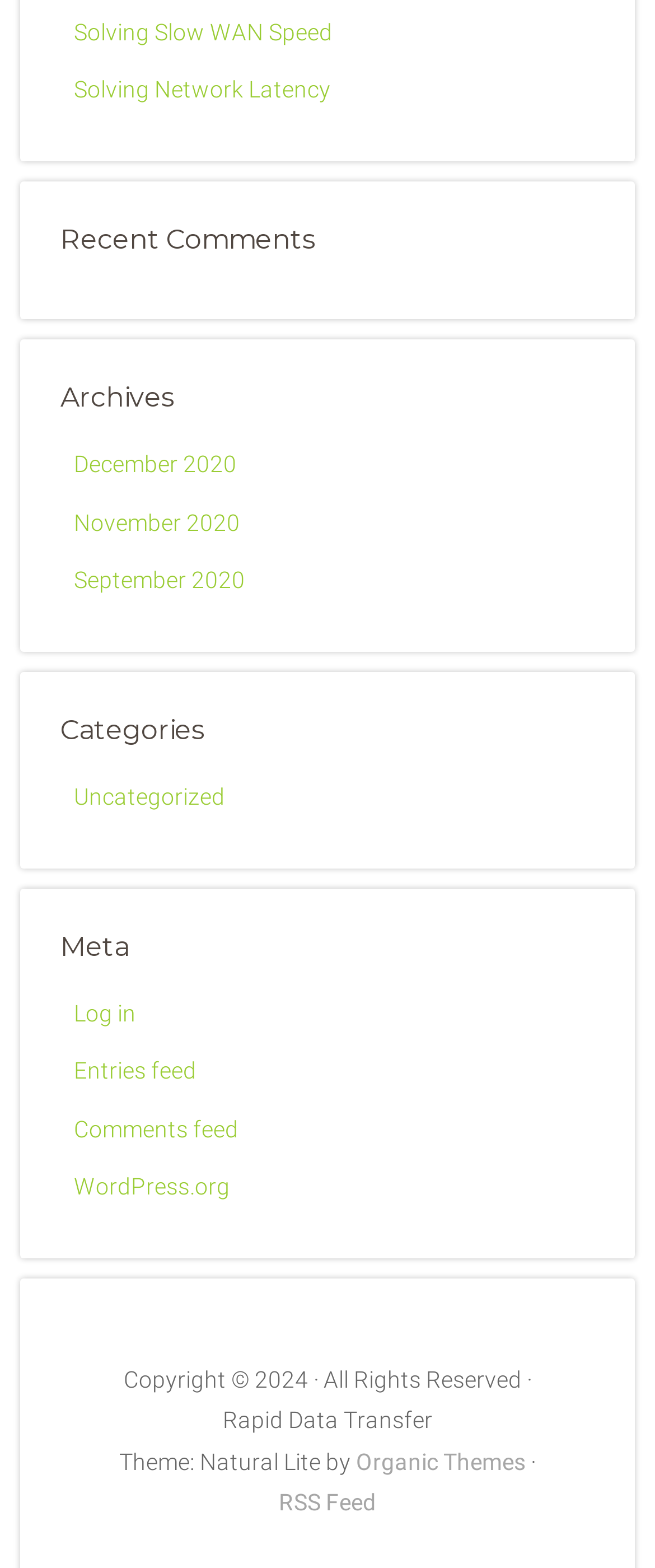Provide the bounding box coordinates of the HTML element described as: "Uncategorized". The bounding box coordinates should be four float numbers between 0 and 1, i.e., [left, top, right, bottom].

[0.113, 0.499, 0.344, 0.517]